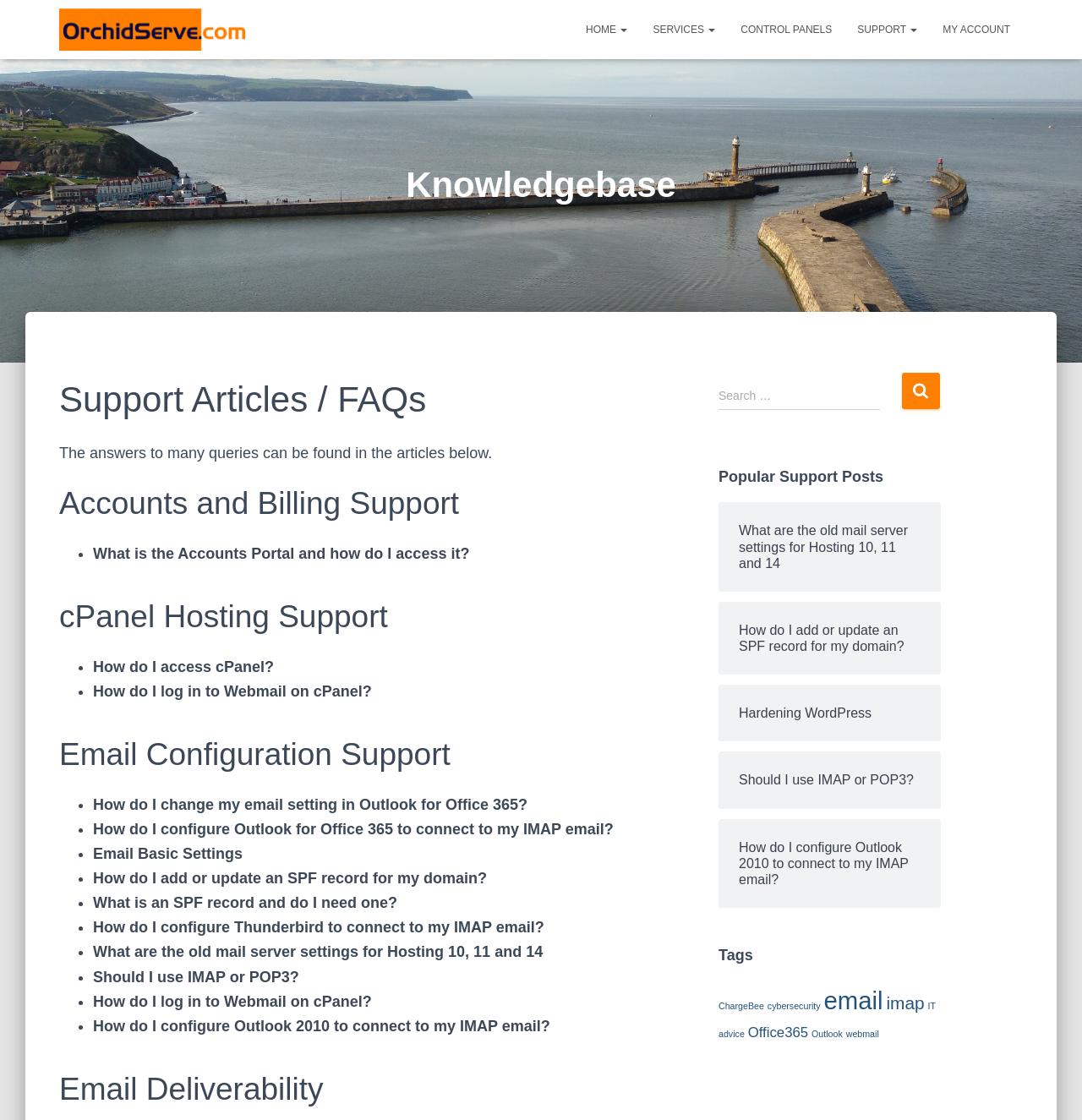Provide a comprehensive caption for the webpage.

The webpage is a knowledge base that provides support articles and FAQs. At the top, there are six navigation links: "HOME", "SERVICES", "CONTROL PANELS", "SUPPORT", and "MY ACCOUNT". Below these links, there is a heading that reads "Knowledgebase" and a subheading that says "Support Articles / FAQs". 

The main content of the page is divided into sections, each with a heading that describes the topic. The first section is "Accounts and Billing Support", which has several links to articles related to account management. The second section is "cPanel Hosting Support", which also has links to articles about cPanel hosting. 

The third section is "Email Configuration Support", which has many links to articles about email settings, including Outlook and IMAP configurations. The fourth section is "Email Deliverability", which has a search bar that allows users to search for specific topics. 

Below the search bar, there is a section called "Popular Support Posts" that lists several links to popular support articles. Finally, there is a "Tags" section that lists various tags, such as "email", "imap", and "Office365", each with a number of related items.